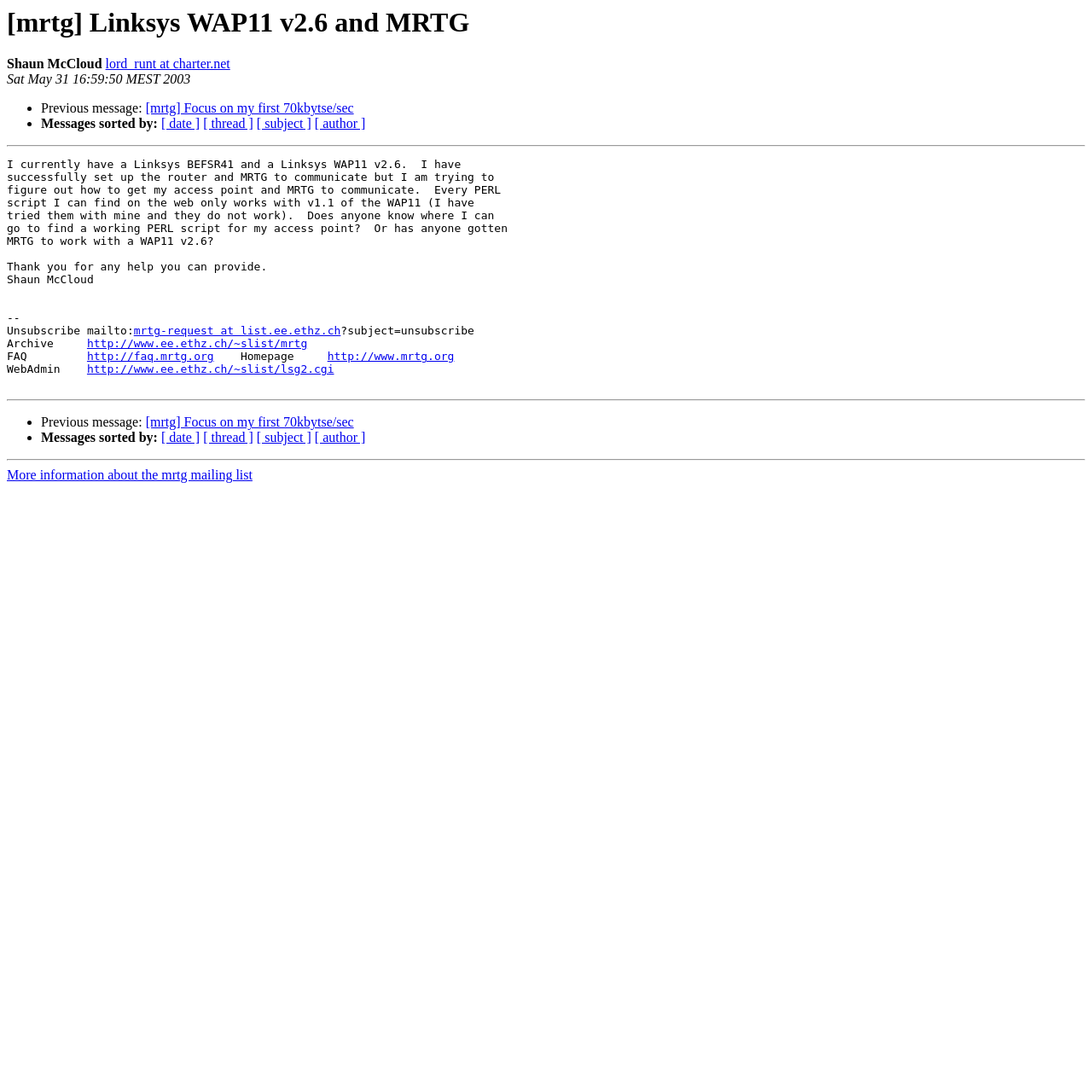Could you please study the image and provide a detailed answer to the question:
What is the version of the Linksys WAP11 mentioned in the message?

I found the version of the Linksys WAP11 by reading the static text element that mentions 'I have a Linksys WAP11 v2.6'.